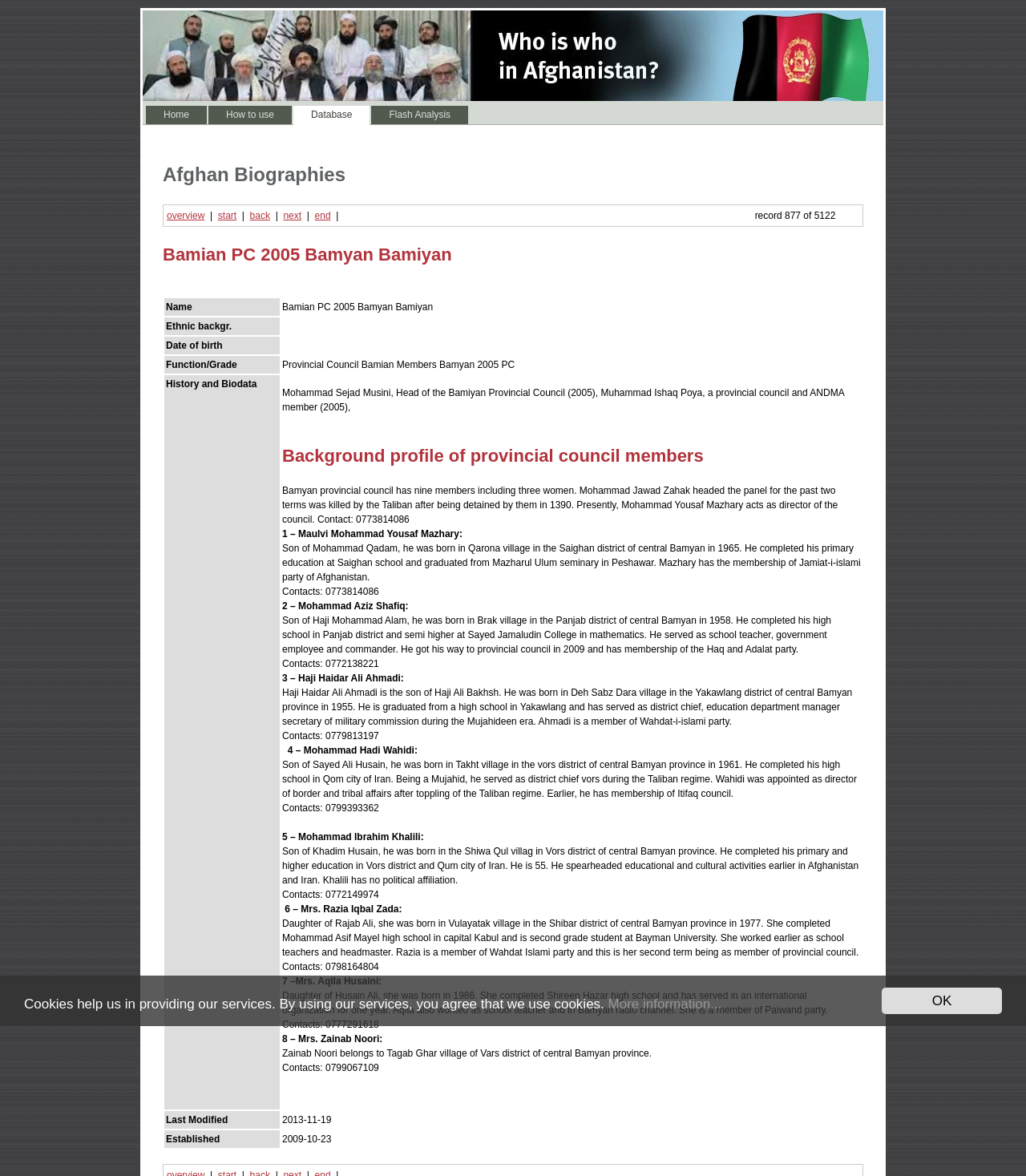Determine the bounding box coordinates for the UI element described. Format the coordinates as (top-left x, top-left y, bottom-right x, bottom-right y) and ensure all values are between 0 and 1. Element description: How to use

[0.203, 0.09, 0.284, 0.106]